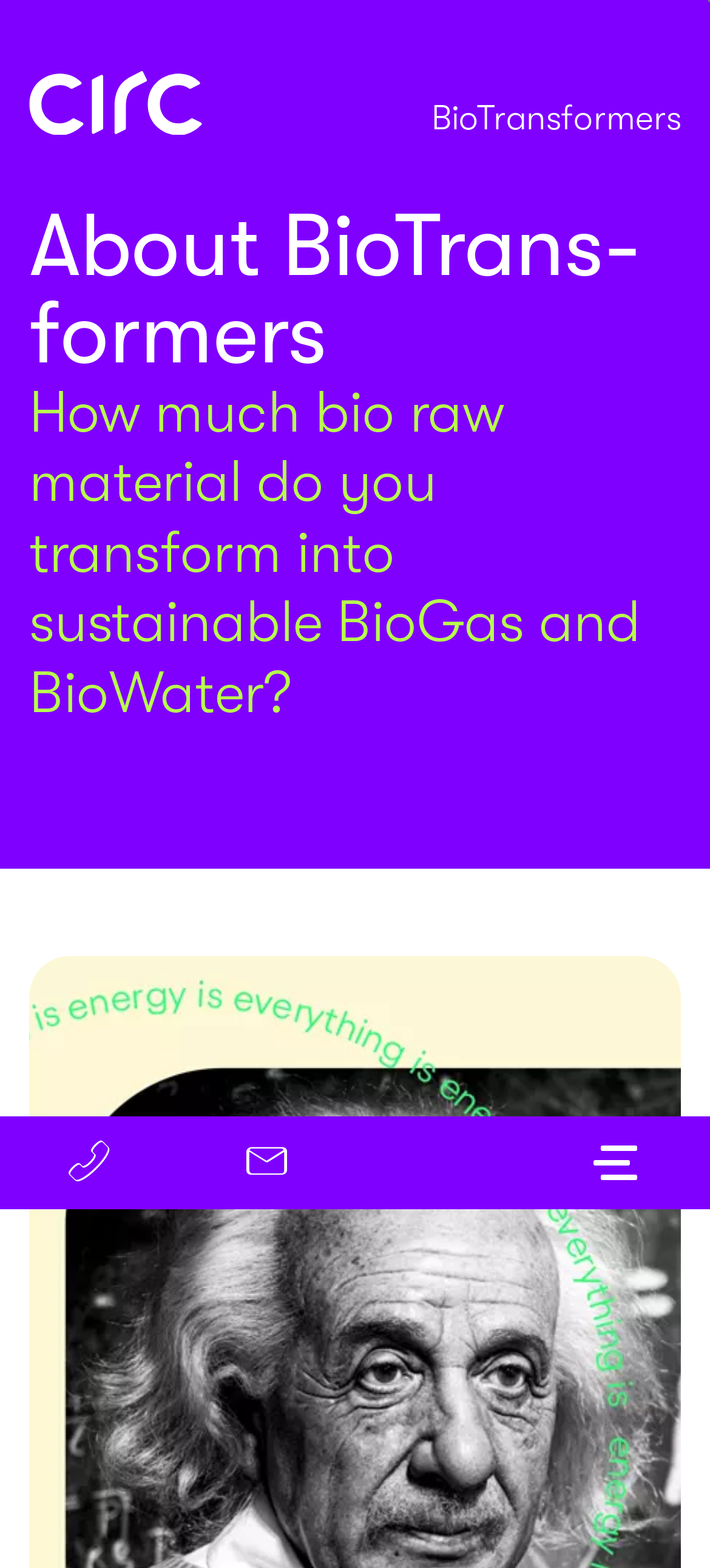What is the purpose of the checkbox?
Using the image as a reference, answer with just one word or a short phrase.

Unknown